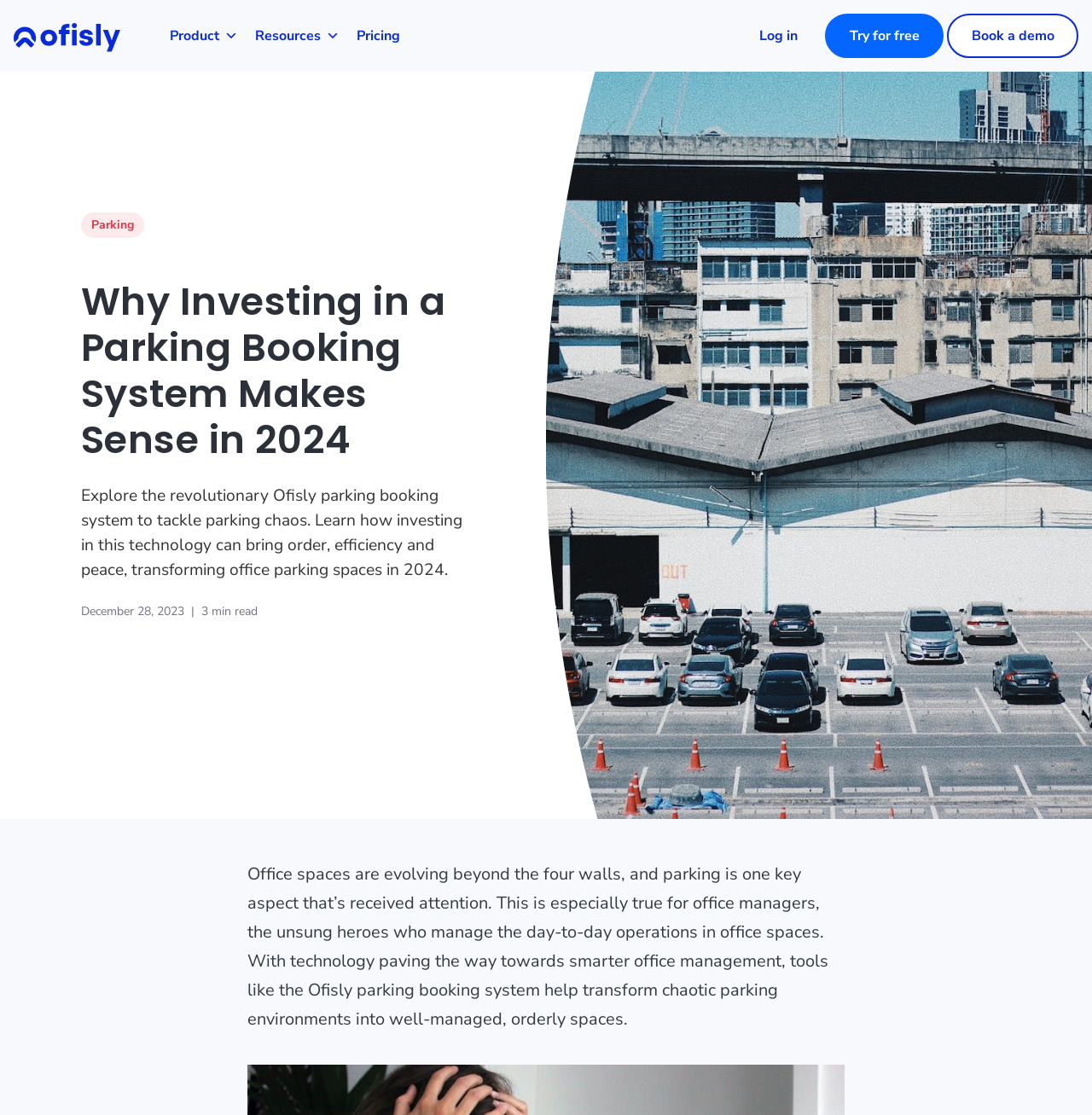Provide a thorough description of this webpage.

The webpage is about Ofisly's Parking Booking System, which aims to bring order and efficiency to office parking spaces in 2024. At the top left, there is a logo image and a link to the homepage. The main navigation menu is located at the top, featuring links to "Product", "Resources", "Pricing", "Log in", "Try for free", and "Book a demo". 

Below the navigation menu, there is a prominent heading that reads "Why Investing in a Parking Booking System Makes Sense in 2024". This is followed by a brief introduction to the Ofisly parking booking system, which explains how it can transform office parking spaces. The introduction is accompanied by a publication date, "December 28, 2023", and an estimated reading time, "min read".

The main content of the webpage is a lengthy article that discusses the importance of office parking management and how technology, such as the Ofisly parking booking system, can help create well-managed and orderly parking environments. The article is divided into paragraphs, with the first paragraph starting below the introduction.